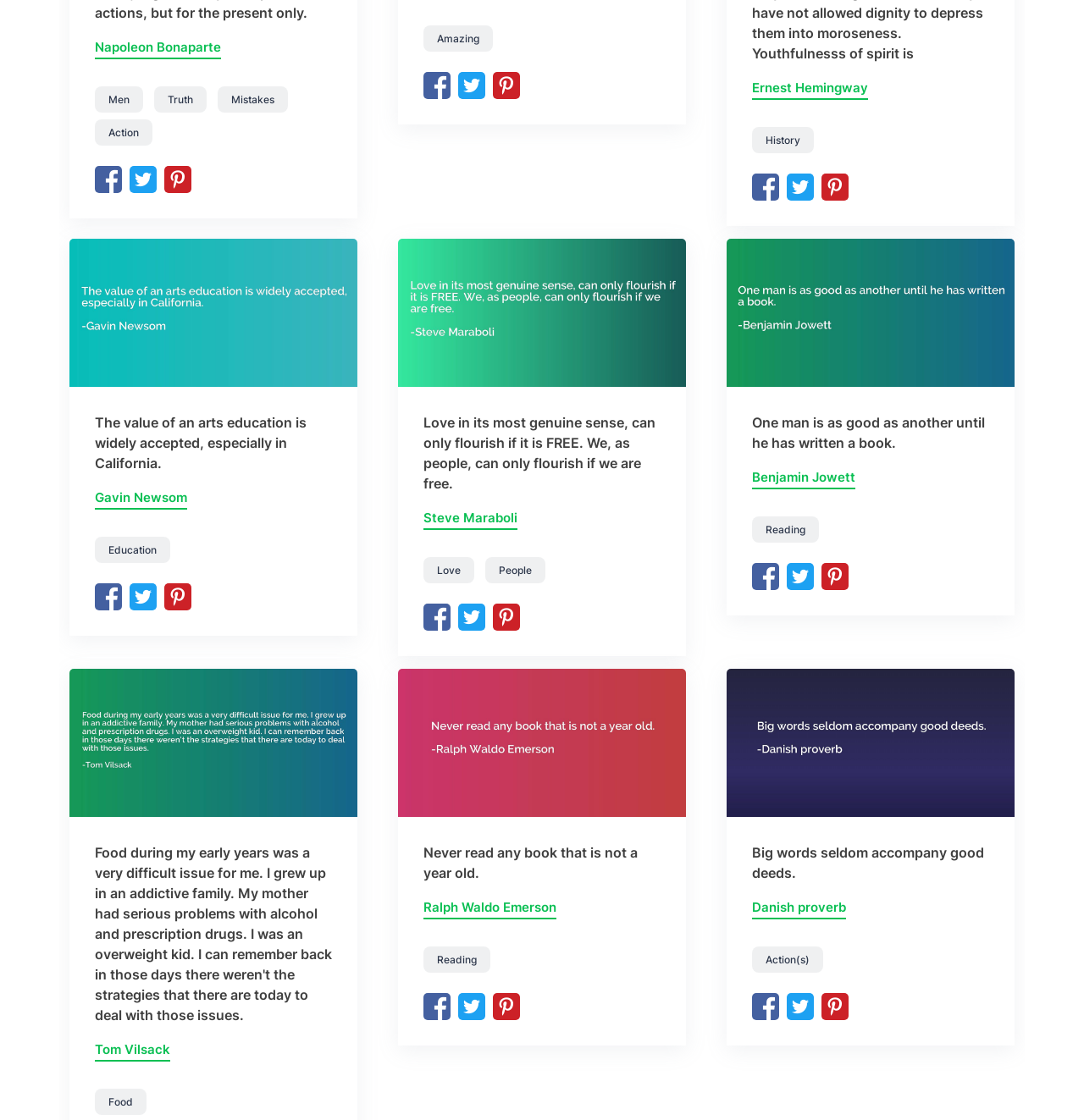Please specify the bounding box coordinates of the clickable section necessary to execute the following command: "Read about the value of an arts education".

[0.064, 0.214, 0.33, 0.23]